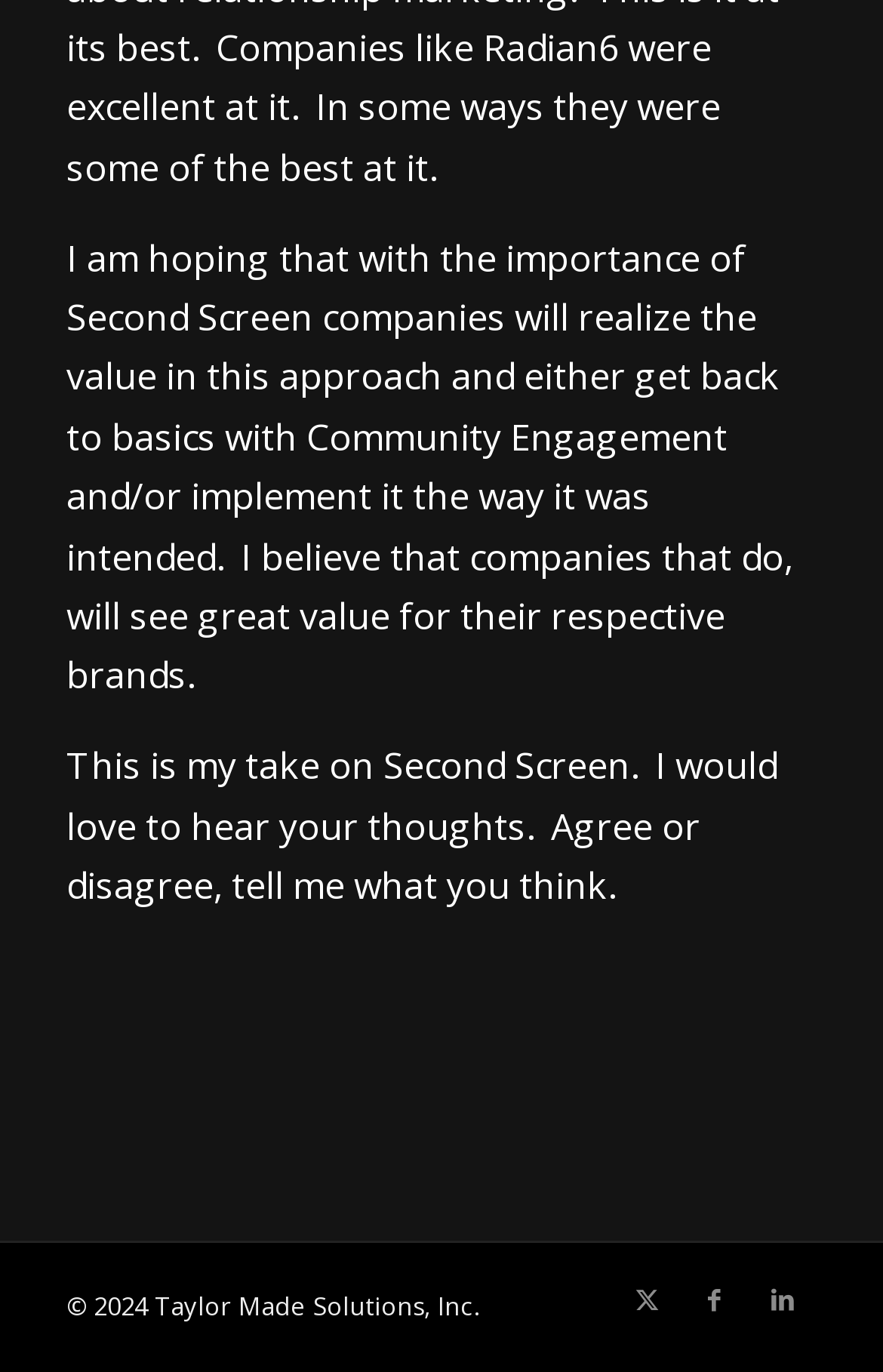Please provide a one-word or short phrase answer to the question:
What is the main topic of the webpage?

Second Screen